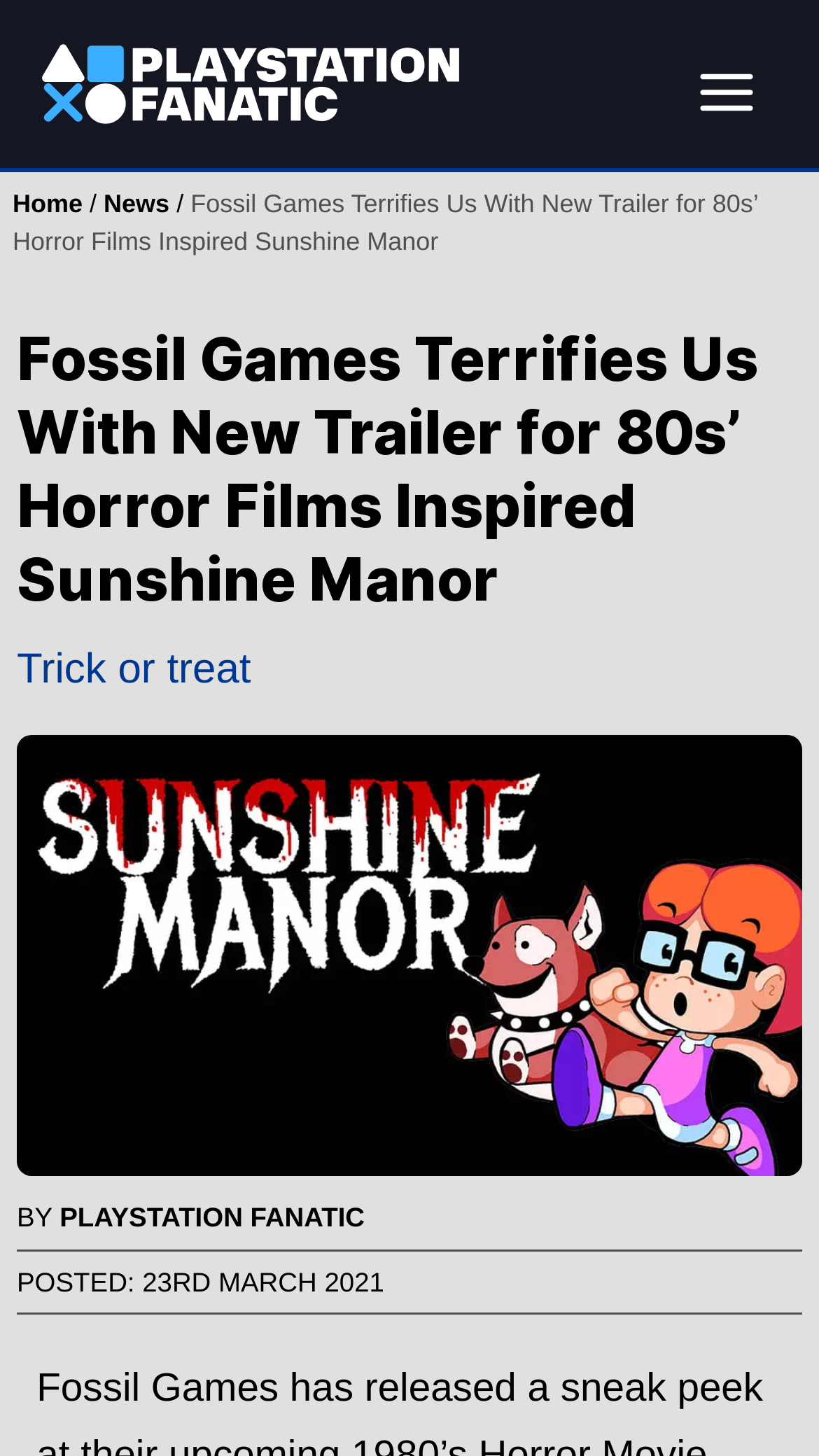Predict the bounding box of the UI element based on the description: "PlayStation Fanatic". The coordinates should be four float numbers between 0 and 1, formatted as [left, top, right, bottom].

[0.073, 0.826, 0.445, 0.847]